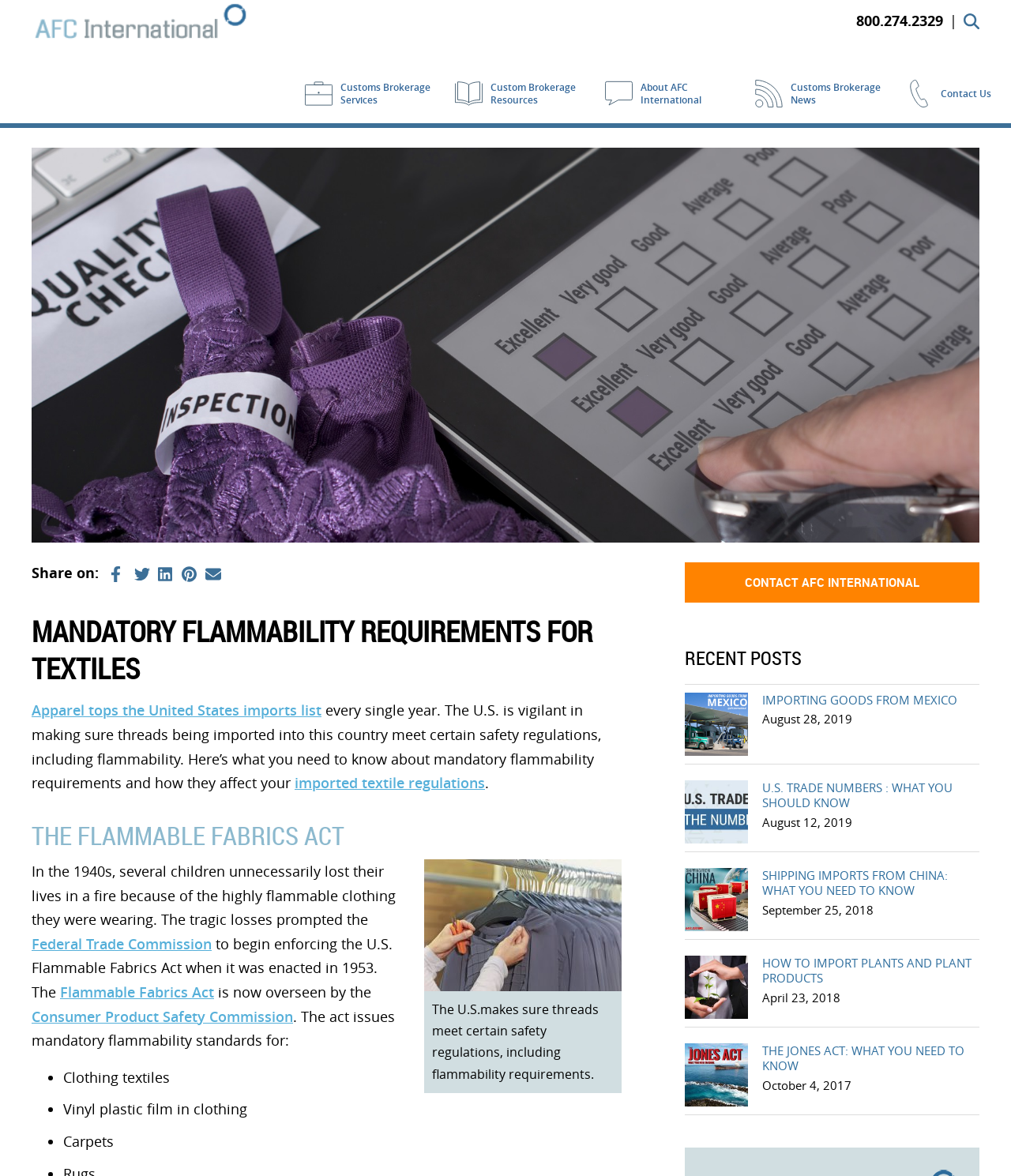Provide a brief response to the question below using one word or phrase:
How many recent posts are listed on this webpage?

4